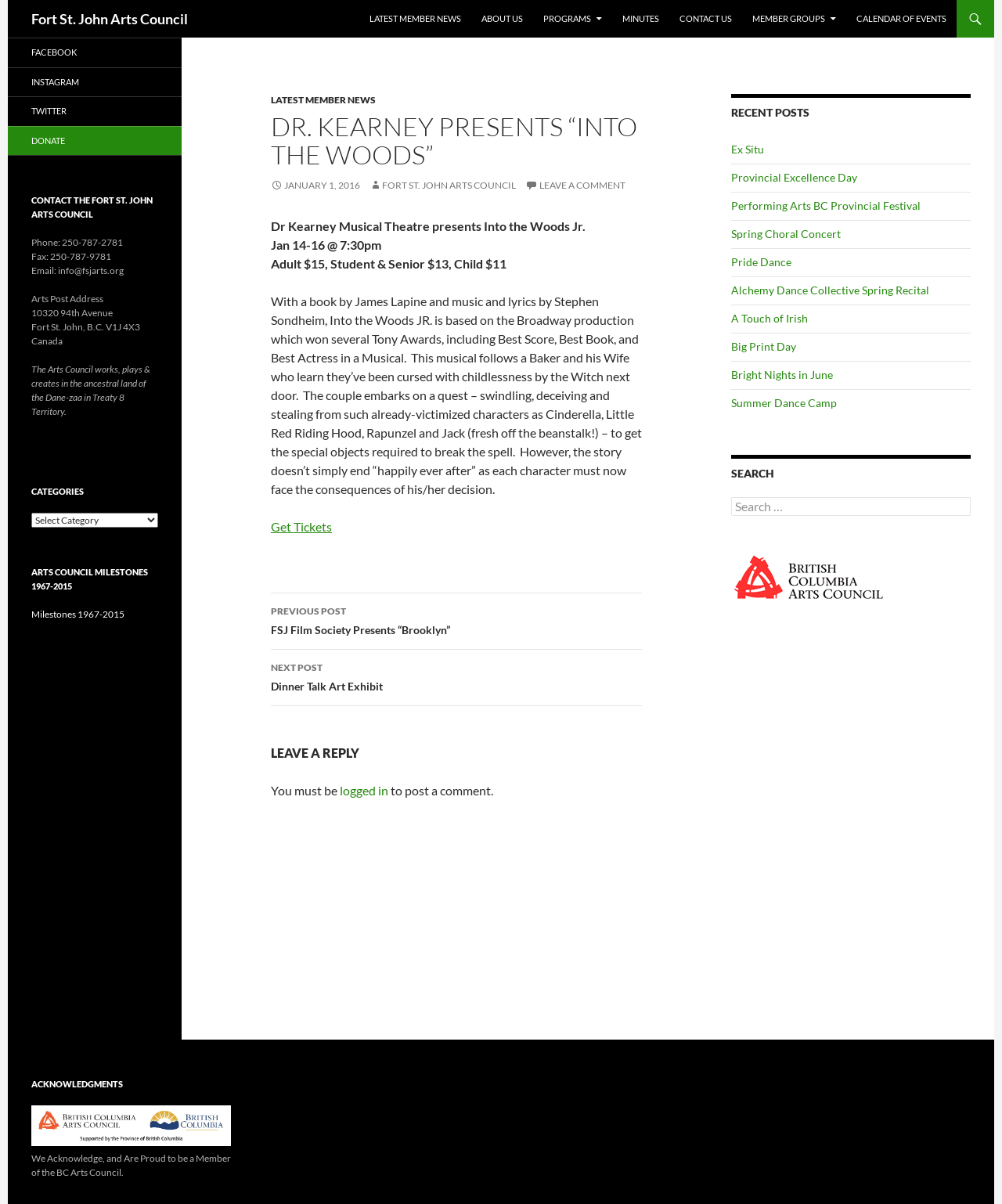What is the name of the musical's composer?
Please provide a comprehensive answer based on the visual information in the image.

I found the answer by looking at the article section, where it says 'With a book by James Lapine and music and lyrics by Stephen Sondheim...' in a static text element.